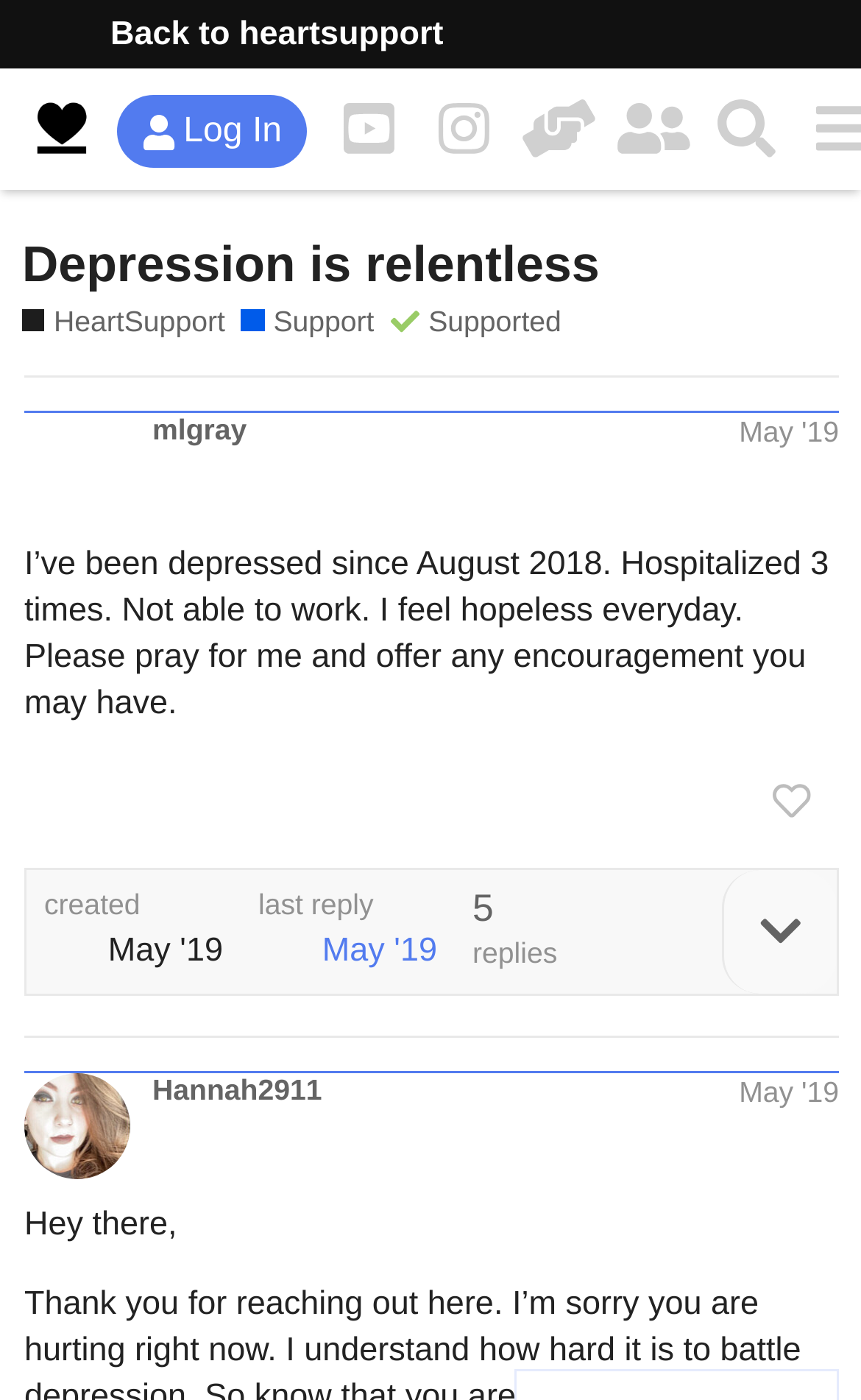Find the bounding box coordinates of the clickable region needed to perform the following instruction: "Expand the topic details". The coordinates should be provided as four float numbers between 0 and 1, i.e., [left, top, right, bottom].

[0.838, 0.621, 0.972, 0.71]